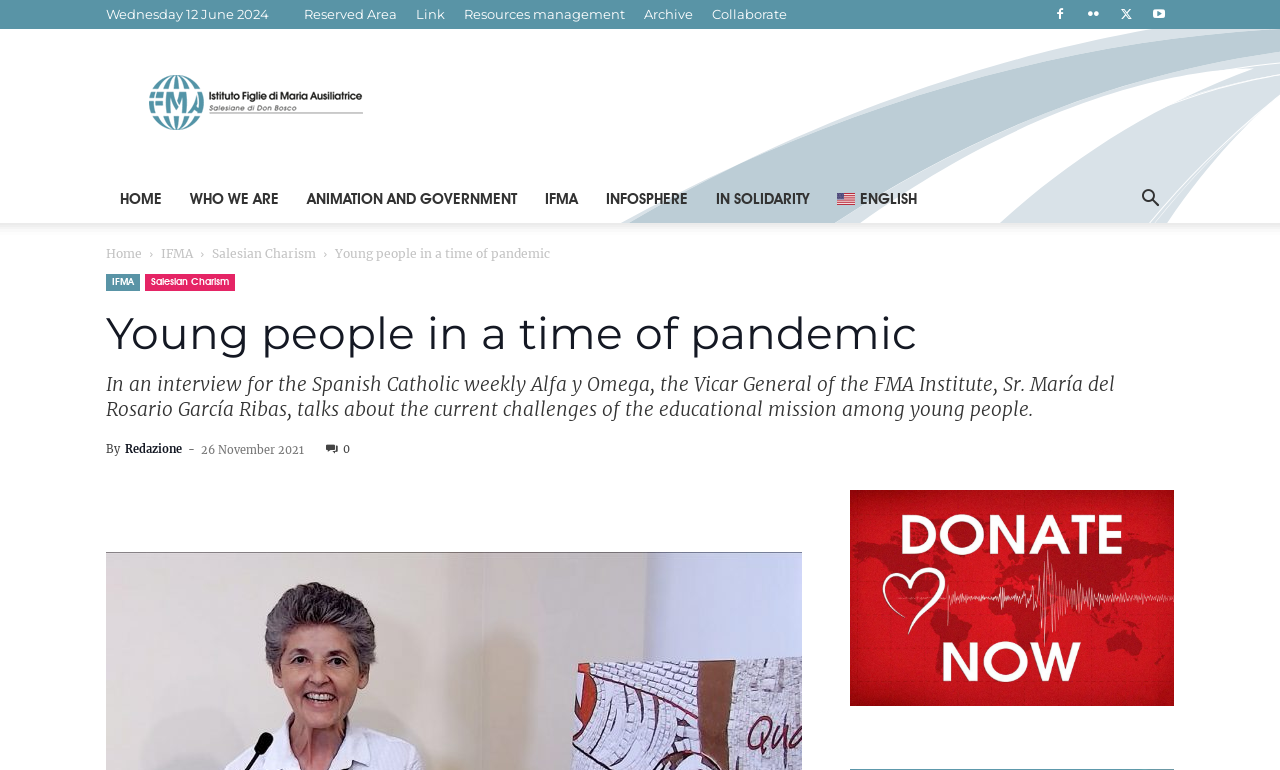Locate the coordinates of the bounding box for the clickable region that fulfills this instruction: "Share the article".

[0.122, 0.634, 0.147, 0.653]